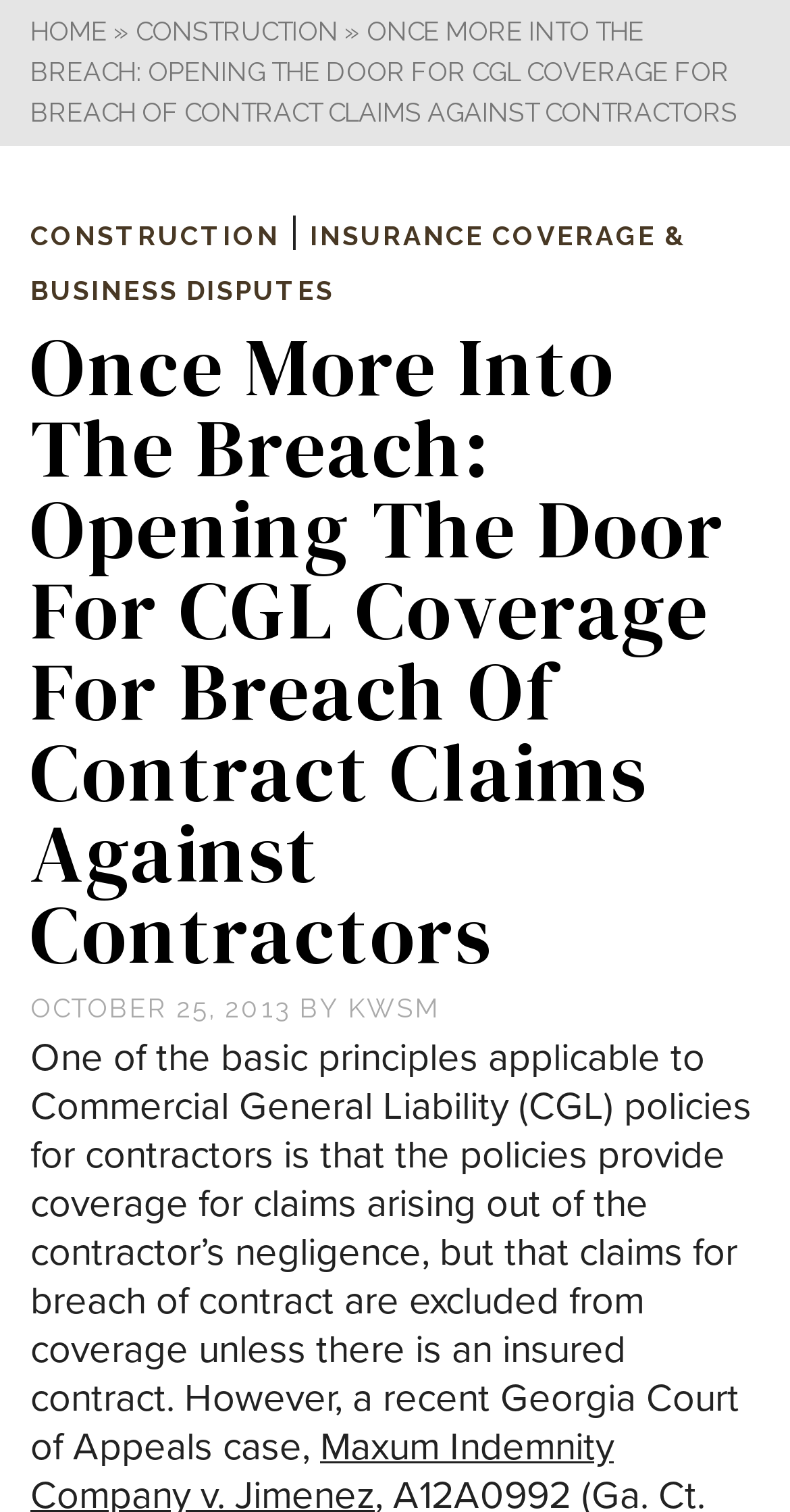Locate the bounding box of the UI element described in the following text: "kwsm".

[0.441, 0.657, 0.556, 0.677]